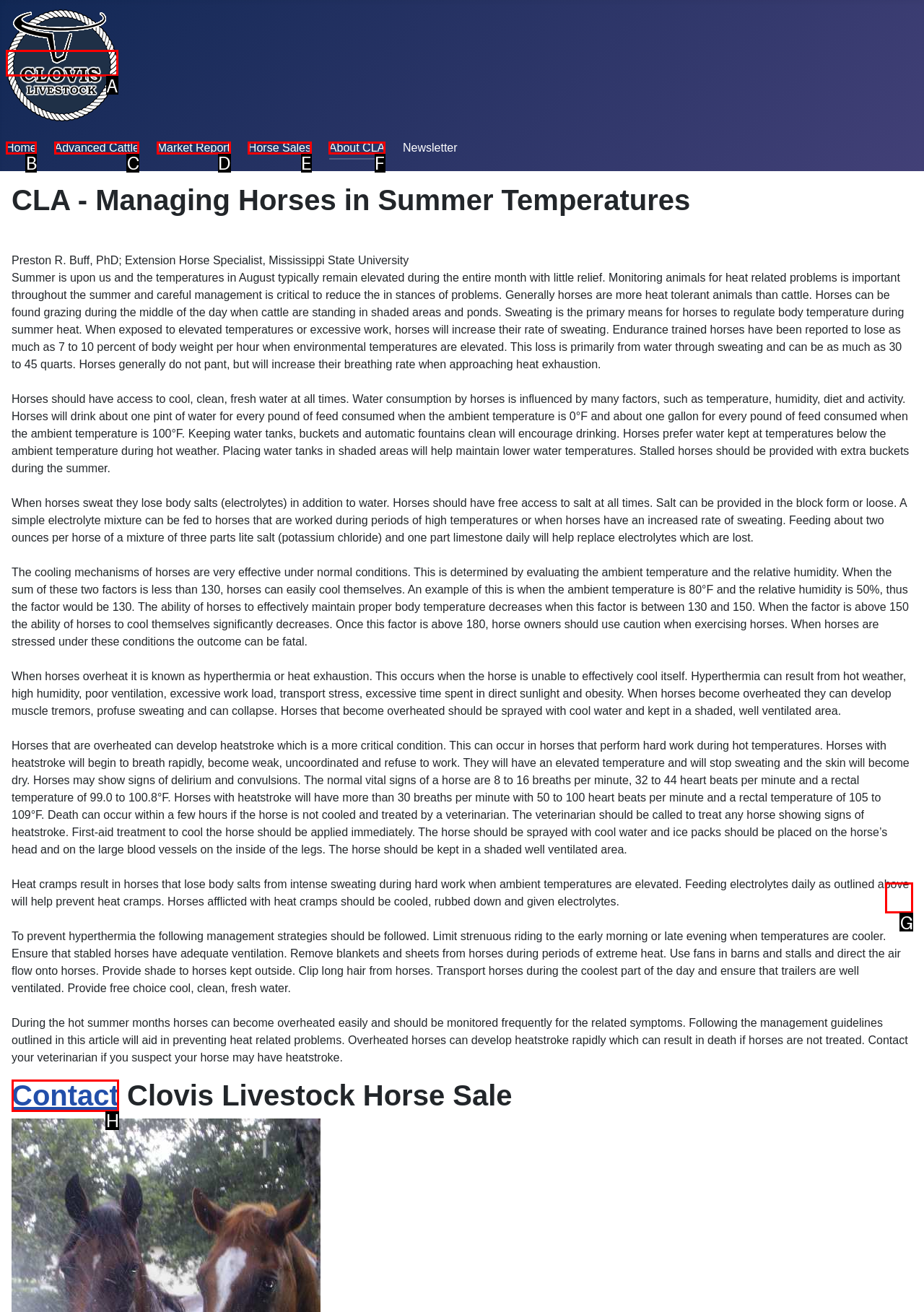Identify the letter of the UI element you need to select to accomplish the task: Click on the 'Back to Top' link.
Respond with the option's letter from the given choices directly.

G